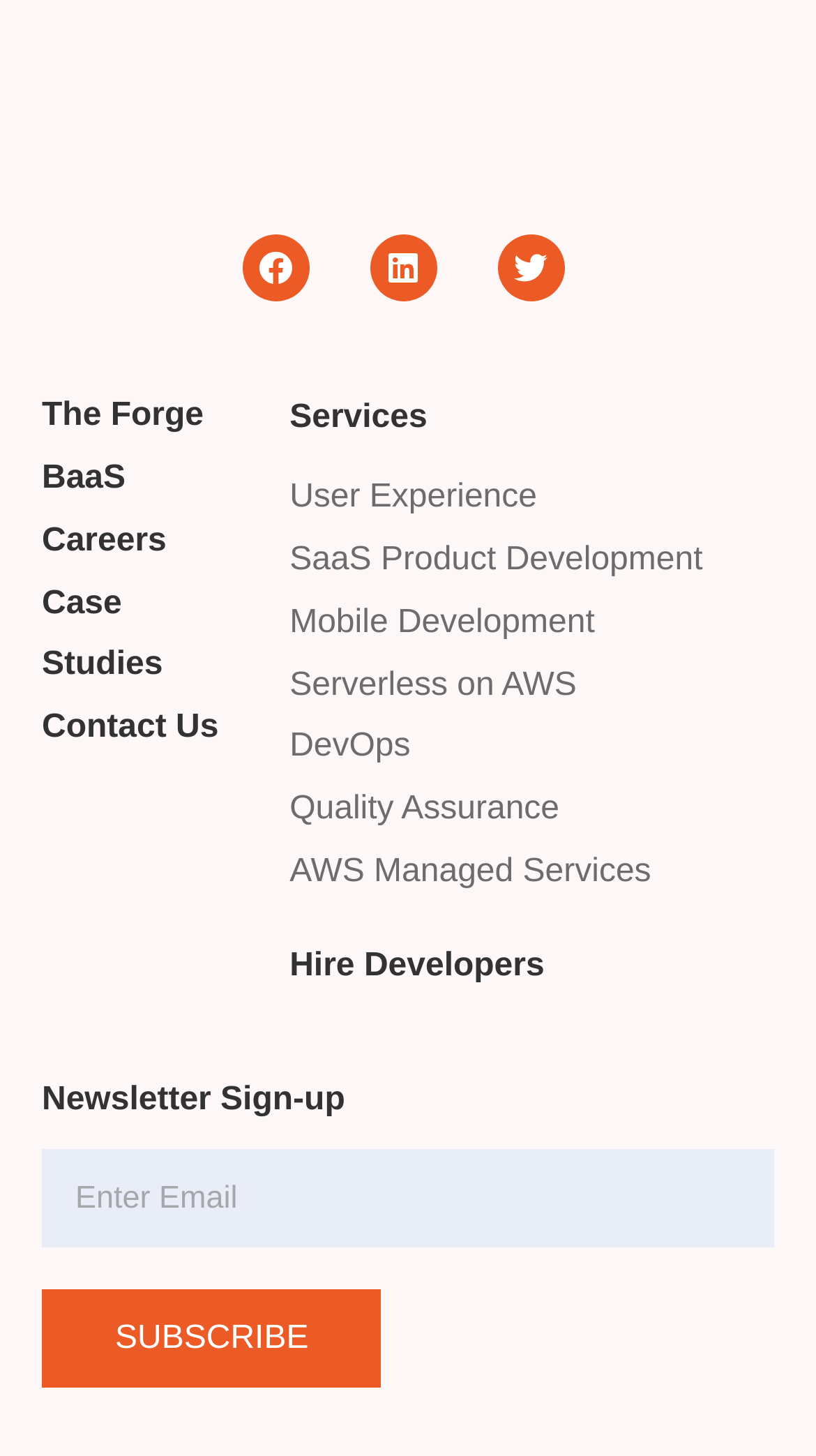Identify the bounding box of the HTML element described as: "alt="Forgeahead – Software Development Company"".

[0.154, 0.042, 0.846, 0.133]